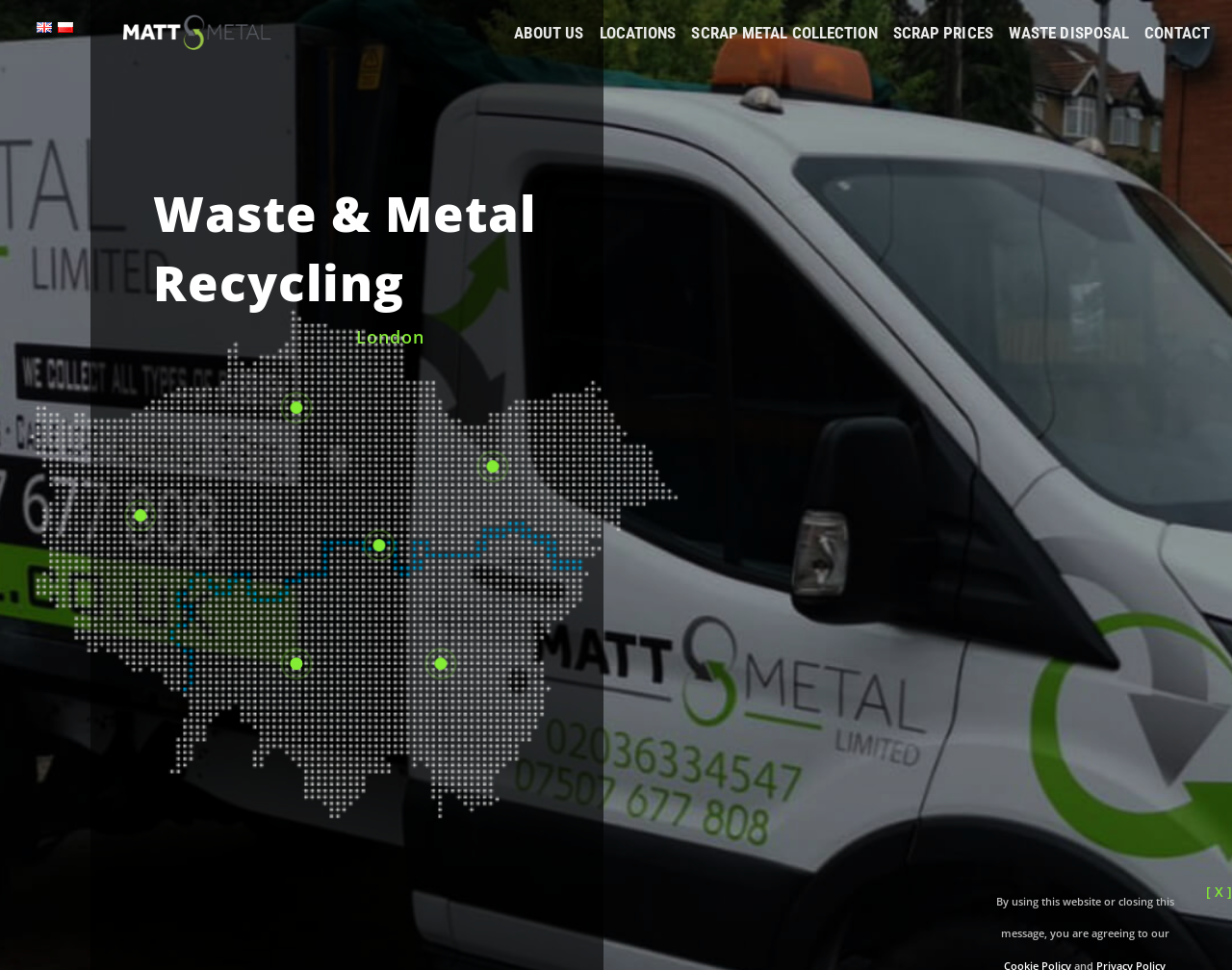Please provide a detailed answer to the question below based on the screenshot: 
What is the main topic of the webpage?

The heading 'Waste & Metal Recycling London' is prominently displayed on the webpage, which suggests that the main topic of the webpage is related to waste and metal recycling in London.